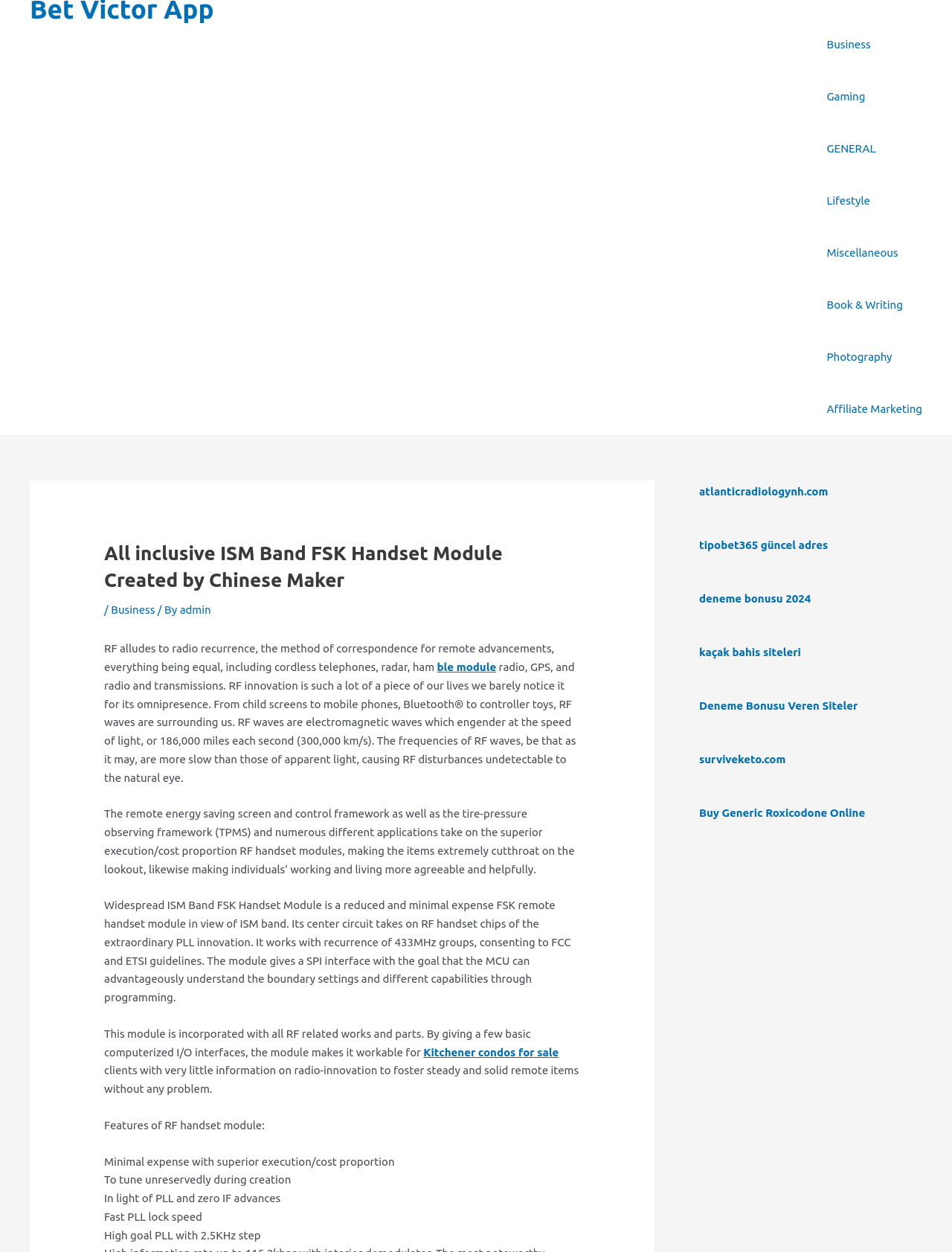Identify and extract the heading text of the webpage.

All inclusive ISM Band FSK Handset Module Created by Chinese Maker